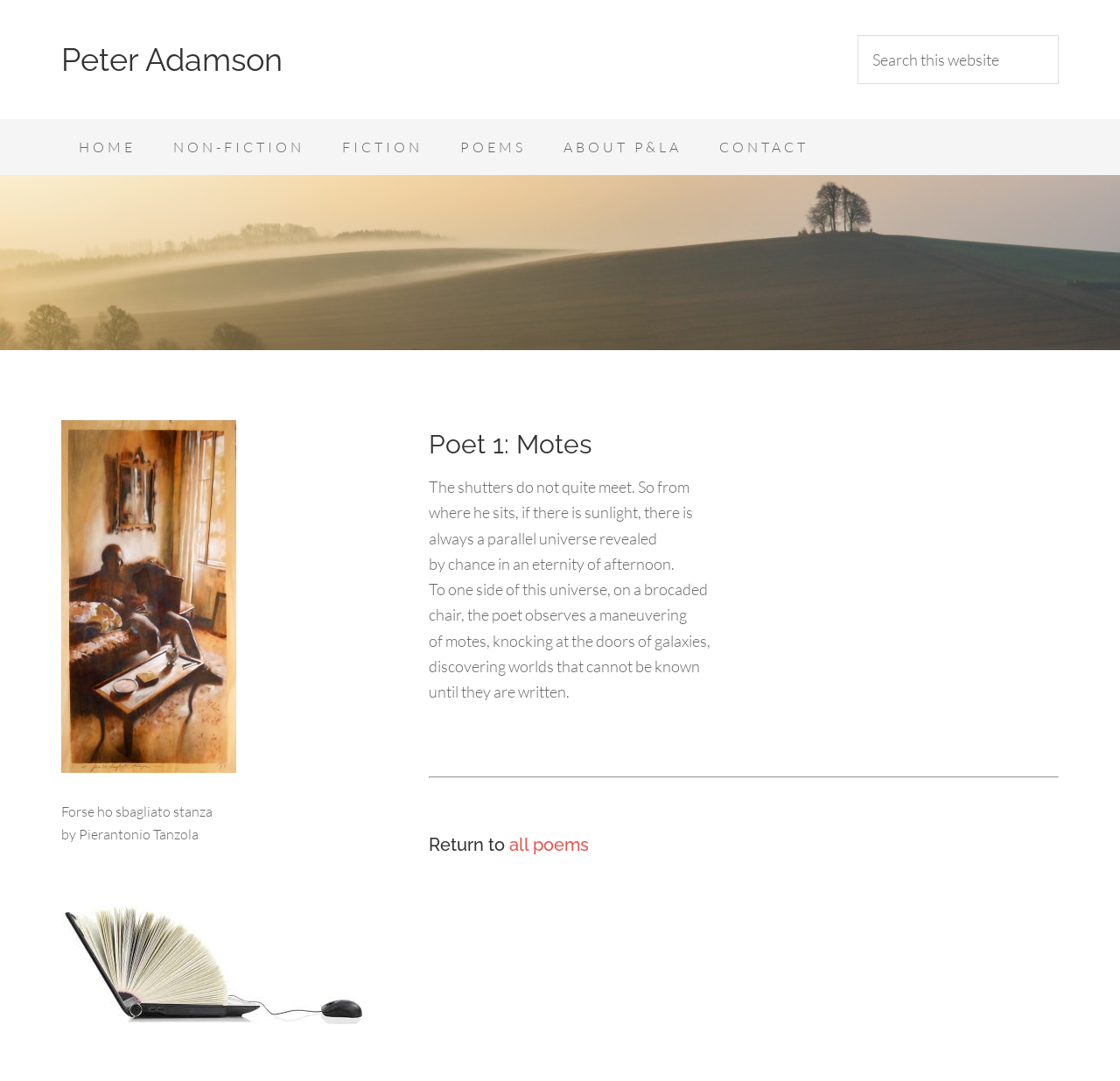Please identify the bounding box coordinates of the element's region that should be clicked to execute the following instruction: "Read POEMS". The bounding box coordinates must be four float numbers between 0 and 1, i.e., [left, top, right, bottom].

[0.395, 0.11, 0.485, 0.162]